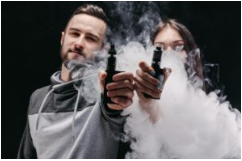Kindly respond to the following question with a single word or a brief phrase: 
What is the topic of the accompanying article?

opening a vape shop